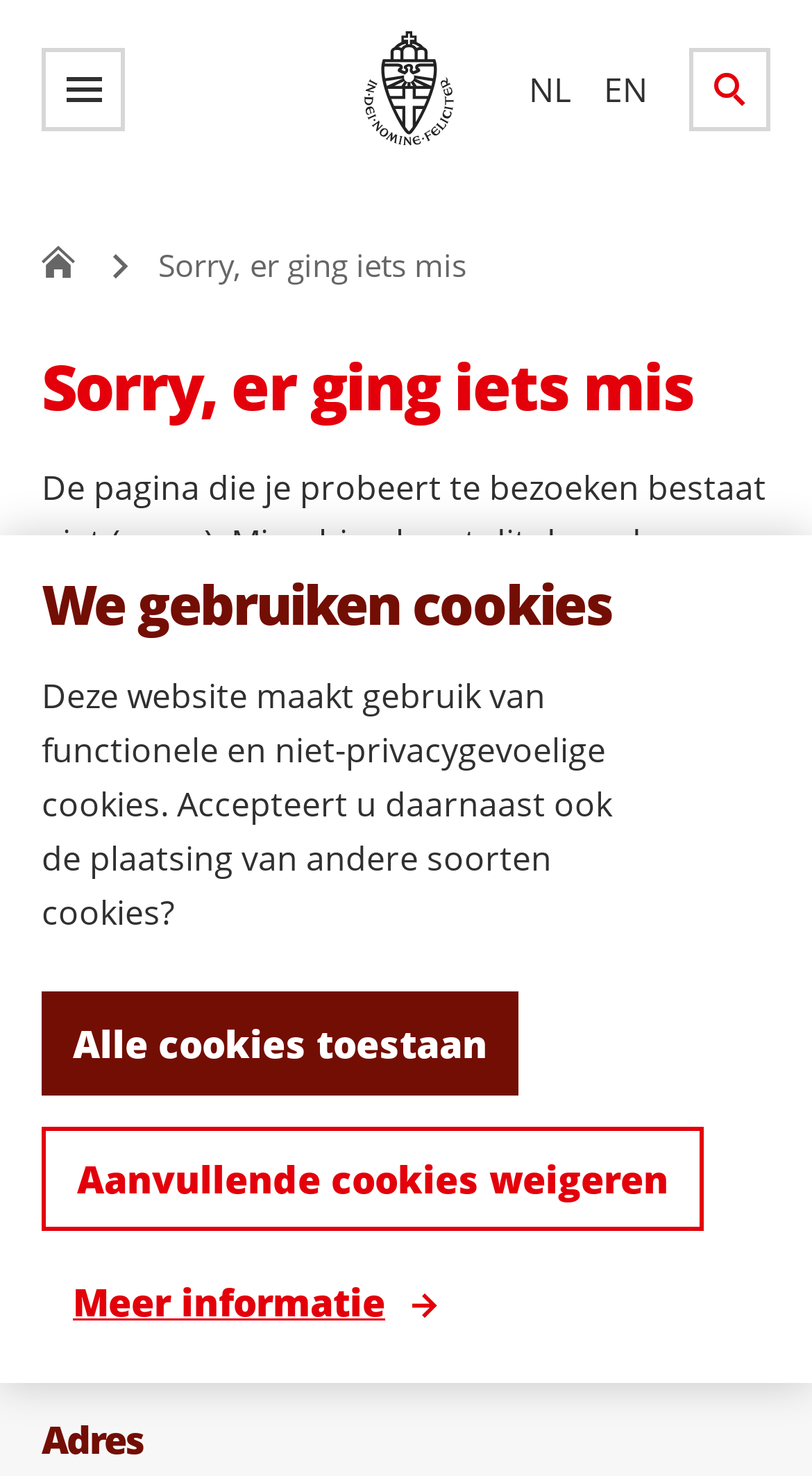Please mark the bounding box coordinates of the area that should be clicked to carry out the instruction: "Click the EN language option".

[0.744, 0.042, 0.797, 0.078]